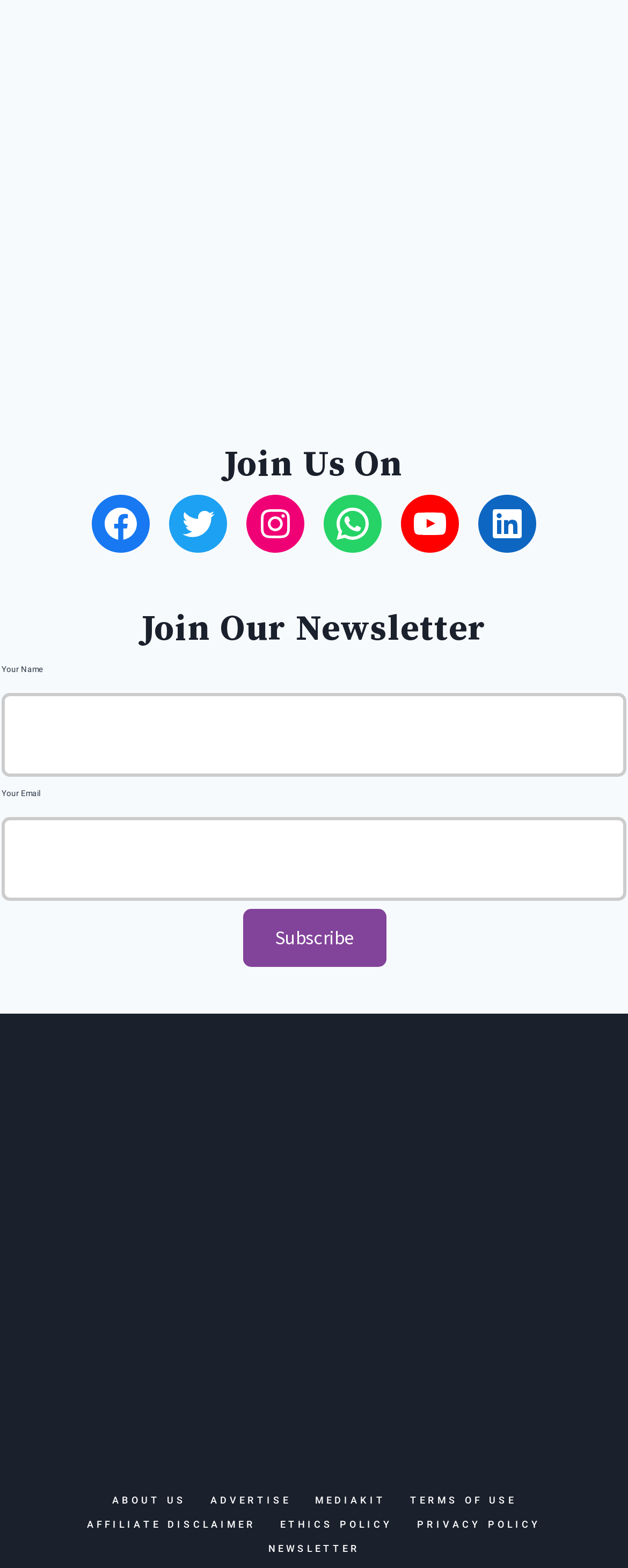What is required to subscribe to the newsletter?
Please respond to the question thoroughly and include all relevant details.

I looked at the newsletter subscription form and saw that the 'Your Email' field is marked as required, indicating that an email address is necessary to subscribe.